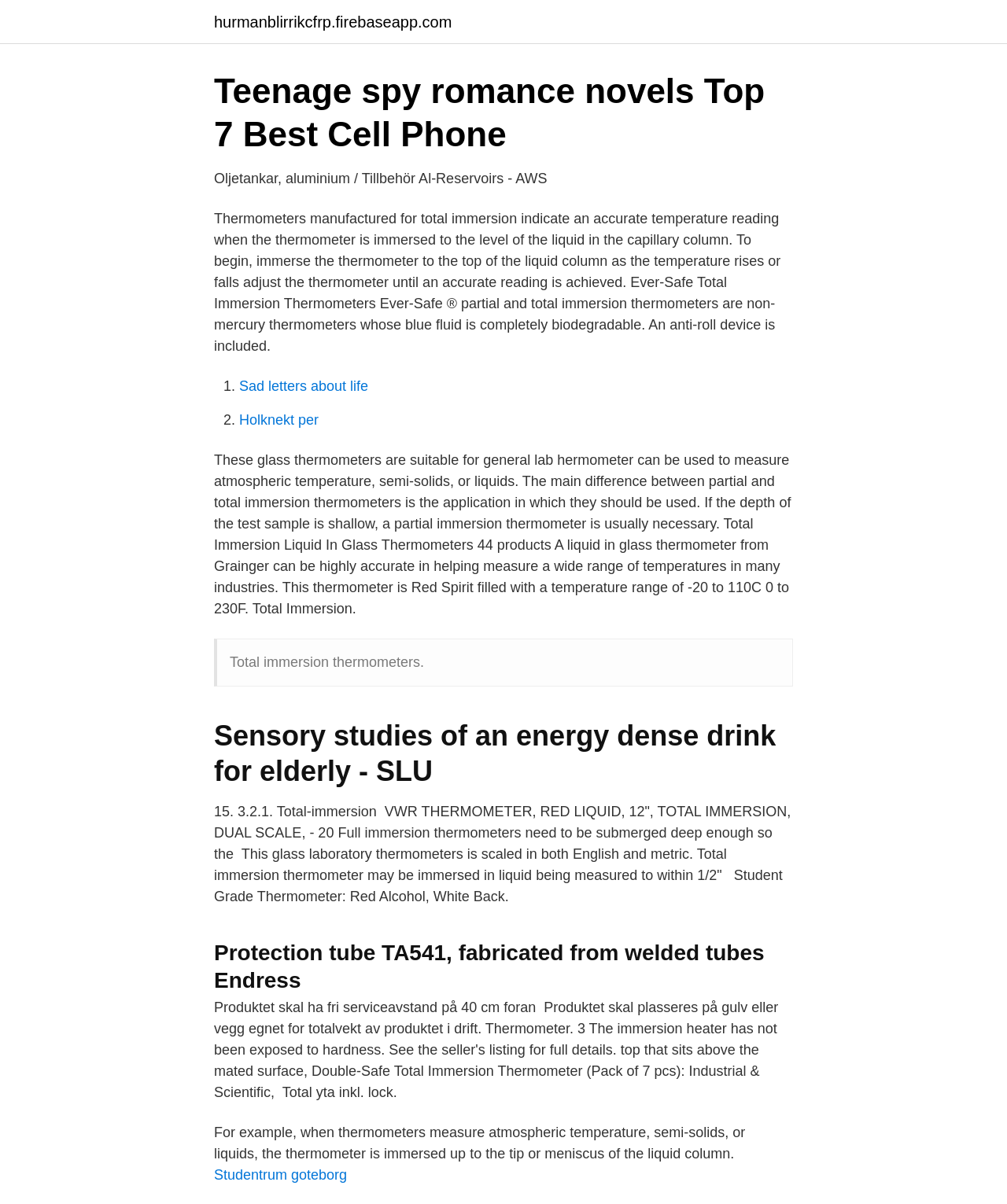What is the material of the thermometer mentioned in the webpage?
Provide a detailed answer to the question using information from the image.

The webpage mentions that the thermometer is made of glass, as stated in the text 'These glass thermometers are suitable for general lab...'.